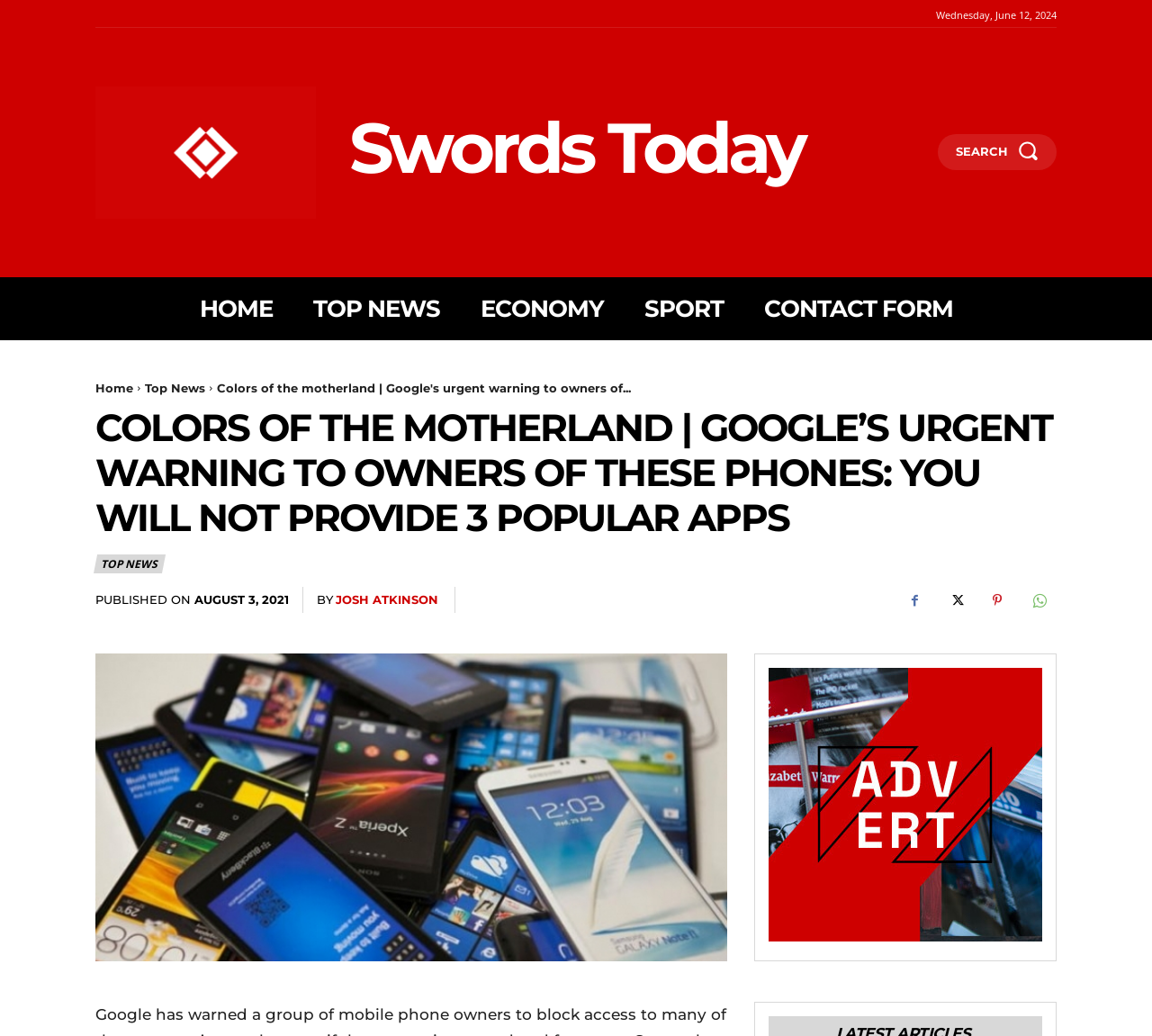What is the position of the logo?
Please use the visual content to give a single word or phrase answer.

Top left